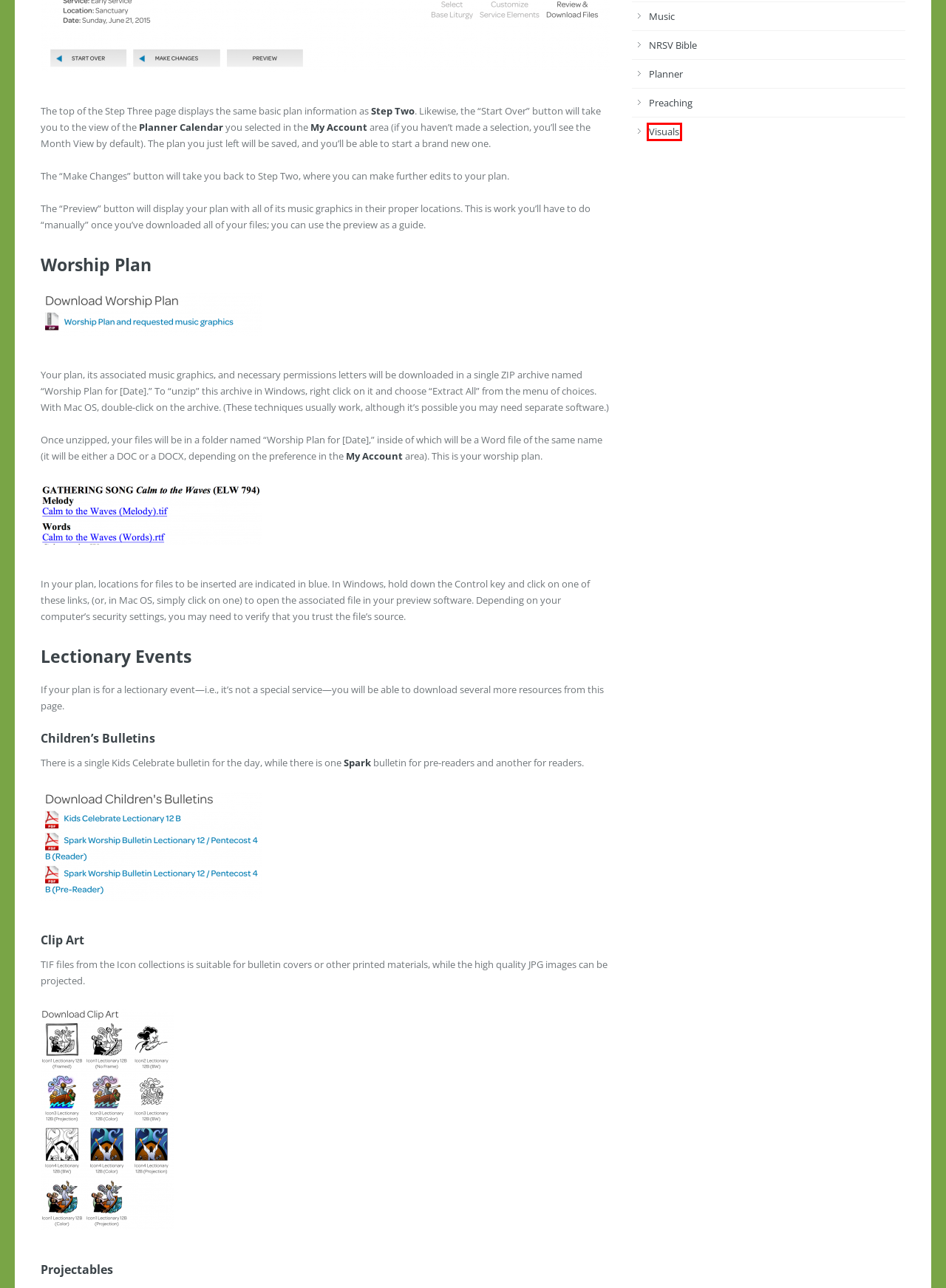You are provided with a screenshot of a webpage highlighting a UI element with a red bounding box. Choose the most suitable webpage description that matches the new page after clicking the element in the bounding box. Here are the candidates:
A. Planner Step Two: The Plan As a Whole |
B. Visuals |
C. Preaching |
D. My Account: Personal Settings |
E. Planner Calendar |
F. Libraries |
G. Music |
H. Spark Family | Sparkhouse

B